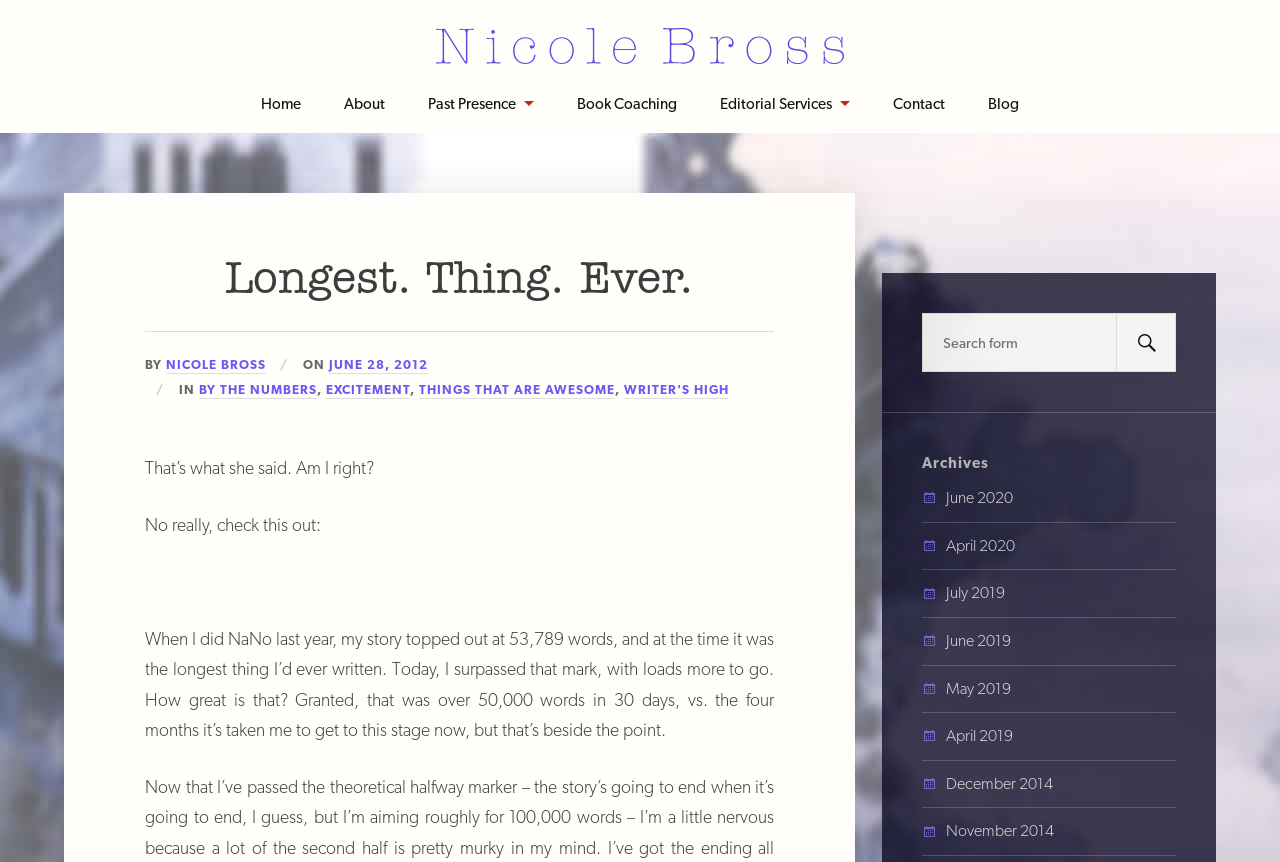Find the headline of the webpage and generate its text content.

Longest. Thing. Ever.